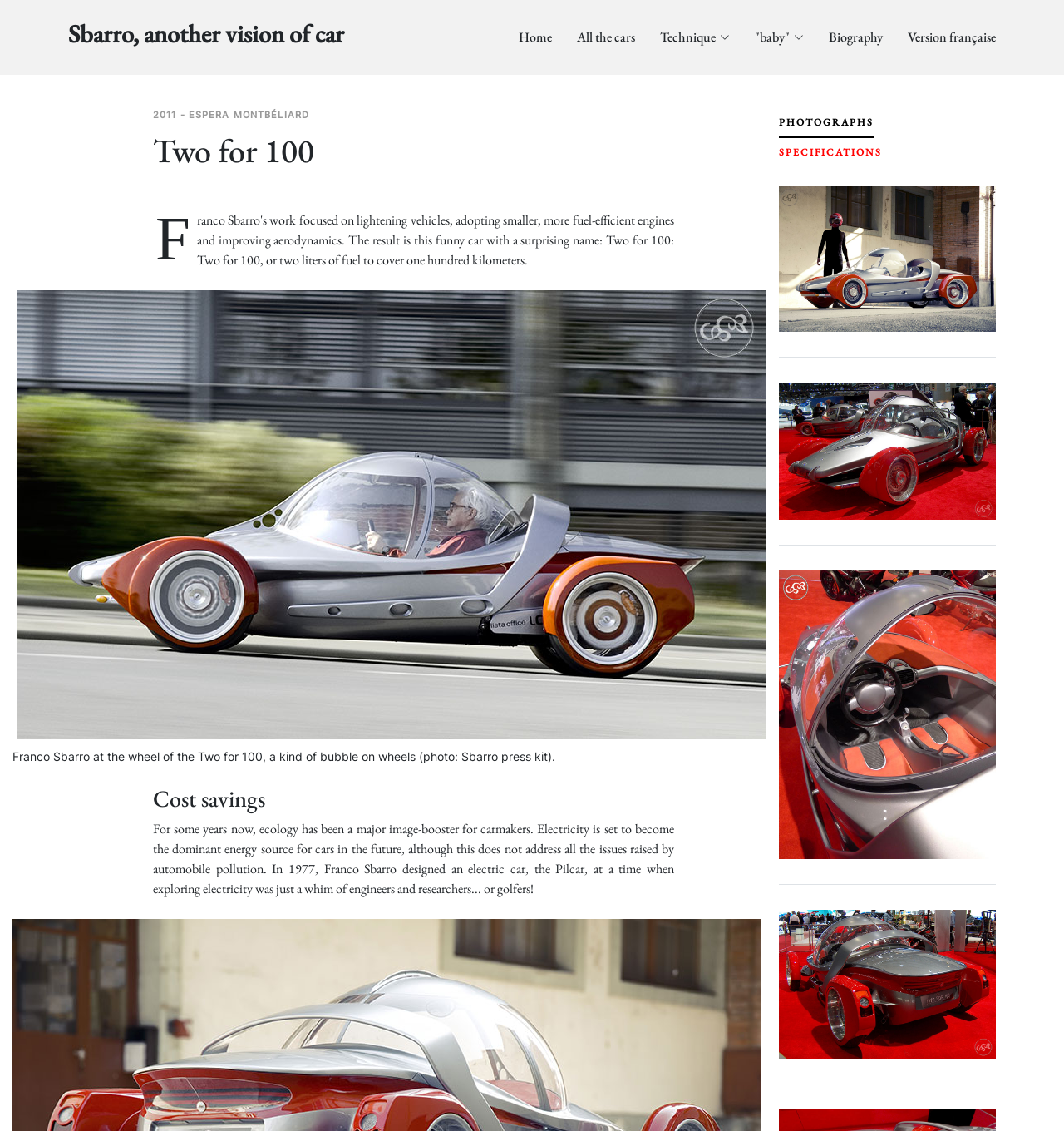Produce an elaborate caption capturing the essence of the webpage.

The webpage is about Sbarro's Two for 100 car, launched in 2011. At the top, there is a heading that reads "Sbarro, another vision of car" followed by a series of links to other pages, including "Home", "All the cars", "Technique", "Biography", and "Version française". 

Below these links, there is a section with a heading "Two for 100" and a brief description of the car, stating that it can cover 100 kilometers with just two liters of fuel. This section also features an image of the car, accompanied by a caption that describes Franco Sbarro at the wheel of the Two for 100.

To the right of this section, there is a tab list with two tabs, "PHOTOGRAPHS" and "SPECIFICATIONS". The "PHOTOGRAPHS" tab is selected by default and displays a series of five images of the Sbarro Two for 100 car.

Further down the page, there is a section with a heading "Cost savings" that discusses the importance of ecology and electricity as a future energy source for cars. This section also mentions Franco Sbarro's design of an electric car, the Pilcar, in 1977.

Throughout the page, there are several static text elements that provide additional information about the car and its features.